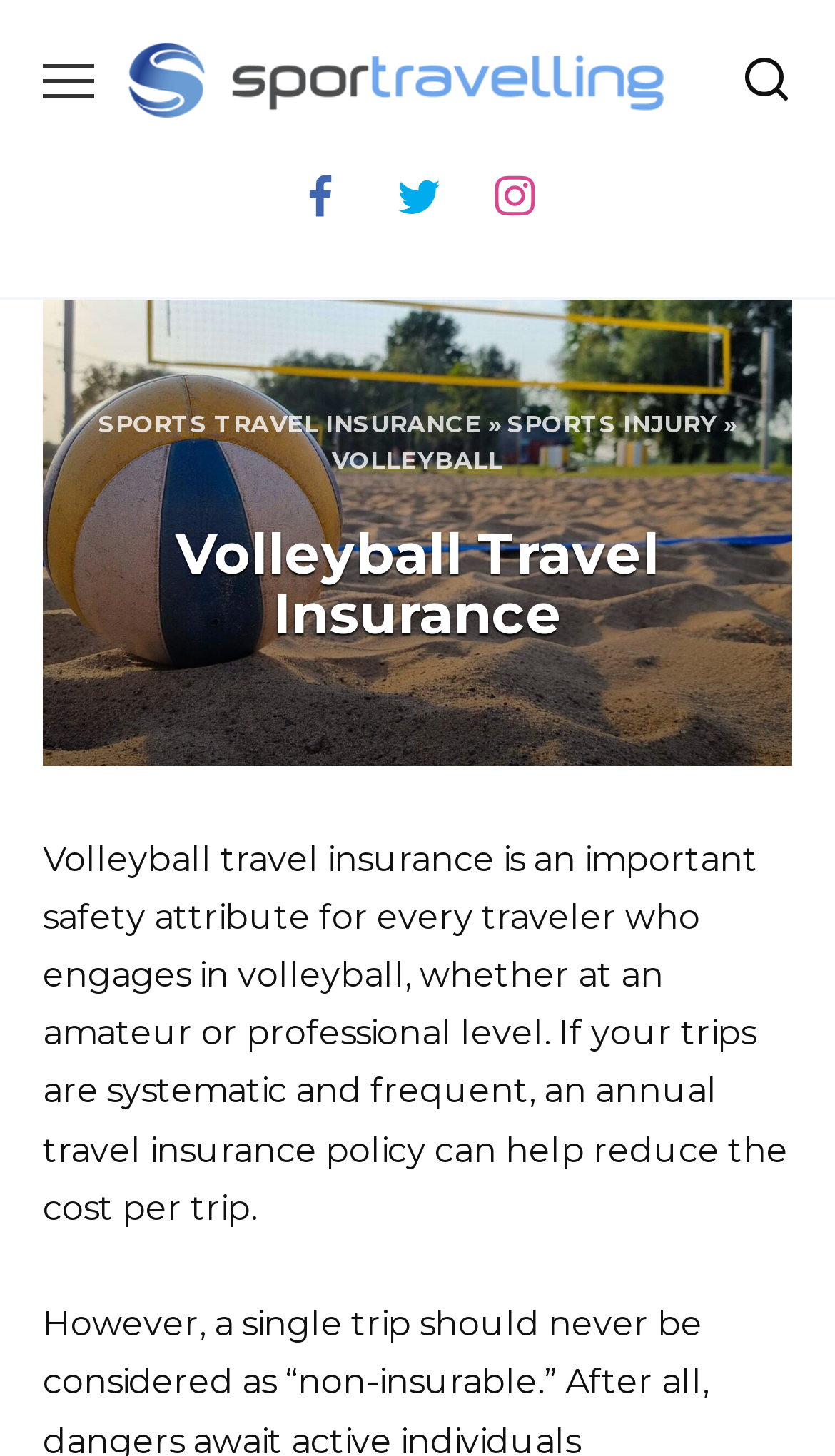What is the minimum cost of the insurance policy?
Please respond to the question with a detailed and thorough explanation.

The webpage mentions 'Cost from $0.99' in the meta description and also has a prominent display of the cost on the webpage, indicating that the minimum cost of the insurance policy is $0.99.